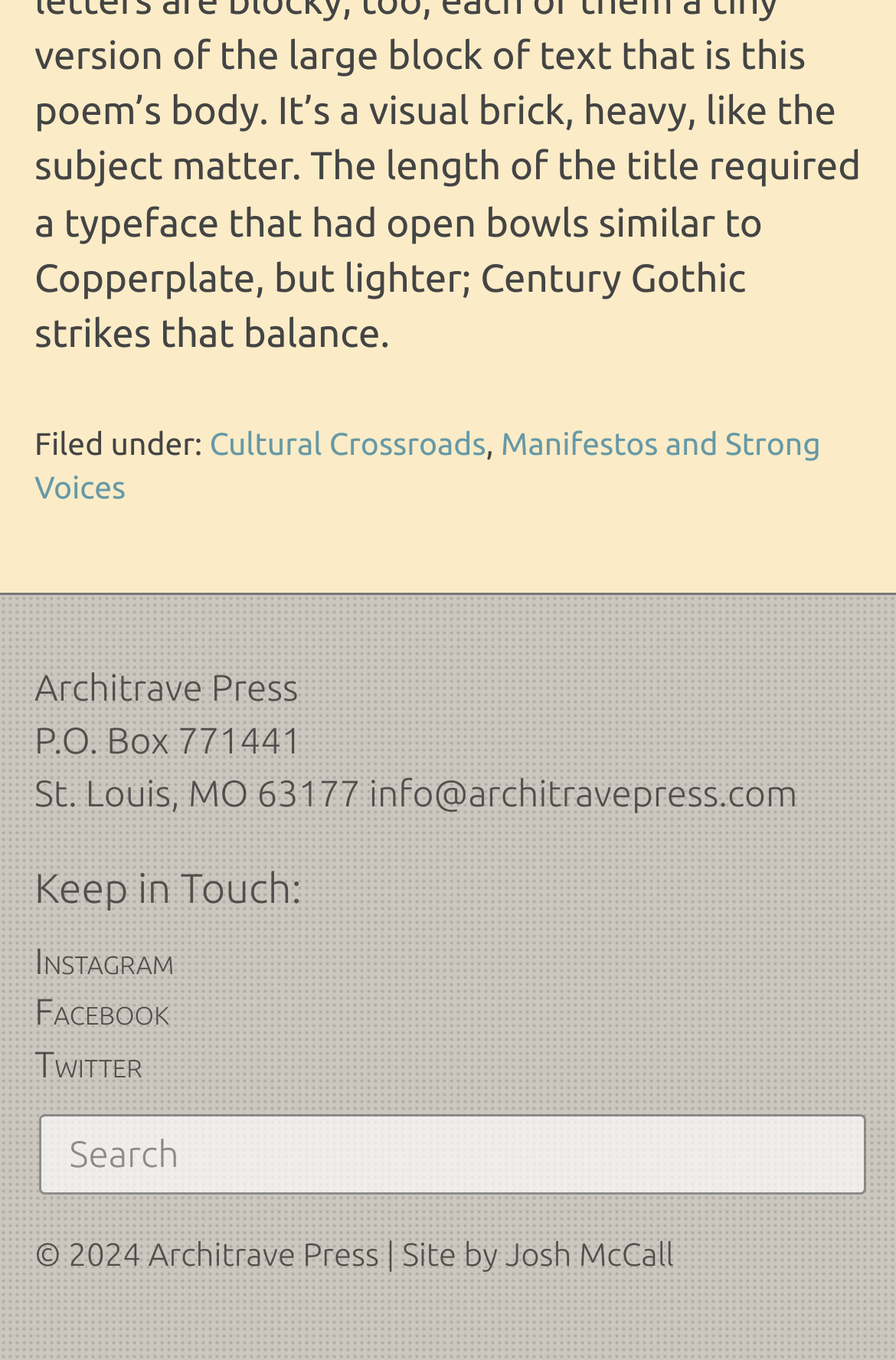Answer succinctly with a single word or phrase:
What is the publisher's name?

Architrave Press